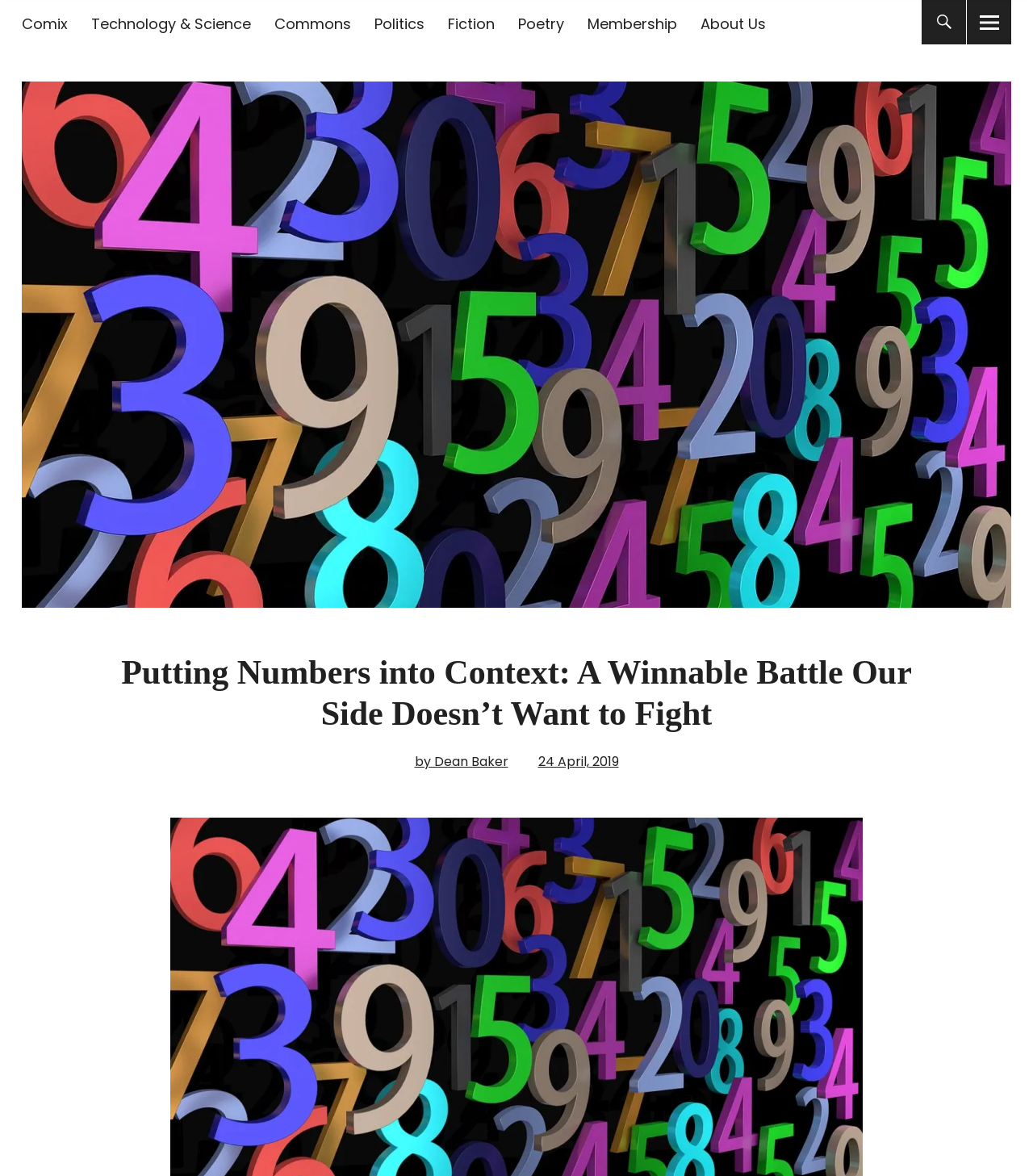Extract the bounding box coordinates for the described element: "24 April, 2019". The coordinates should be represented as four float numbers between 0 and 1: [left, top, right, bottom].

[0.521, 0.64, 0.599, 0.655]